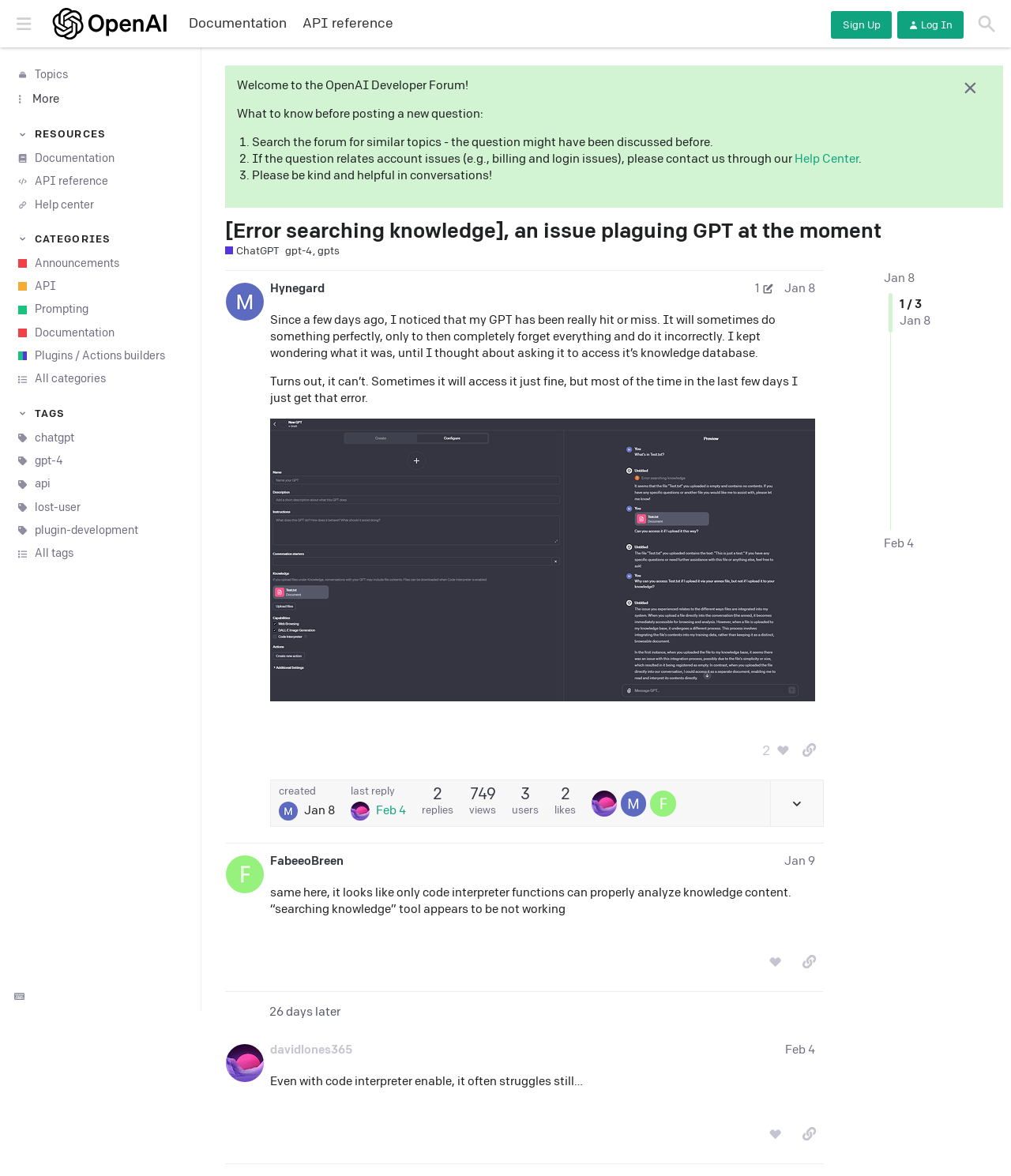Select the bounding box coordinates of the element I need to click to carry out the following instruction: "Click on the 'ChatGPT' link".

[0.223, 0.208, 0.276, 0.22]